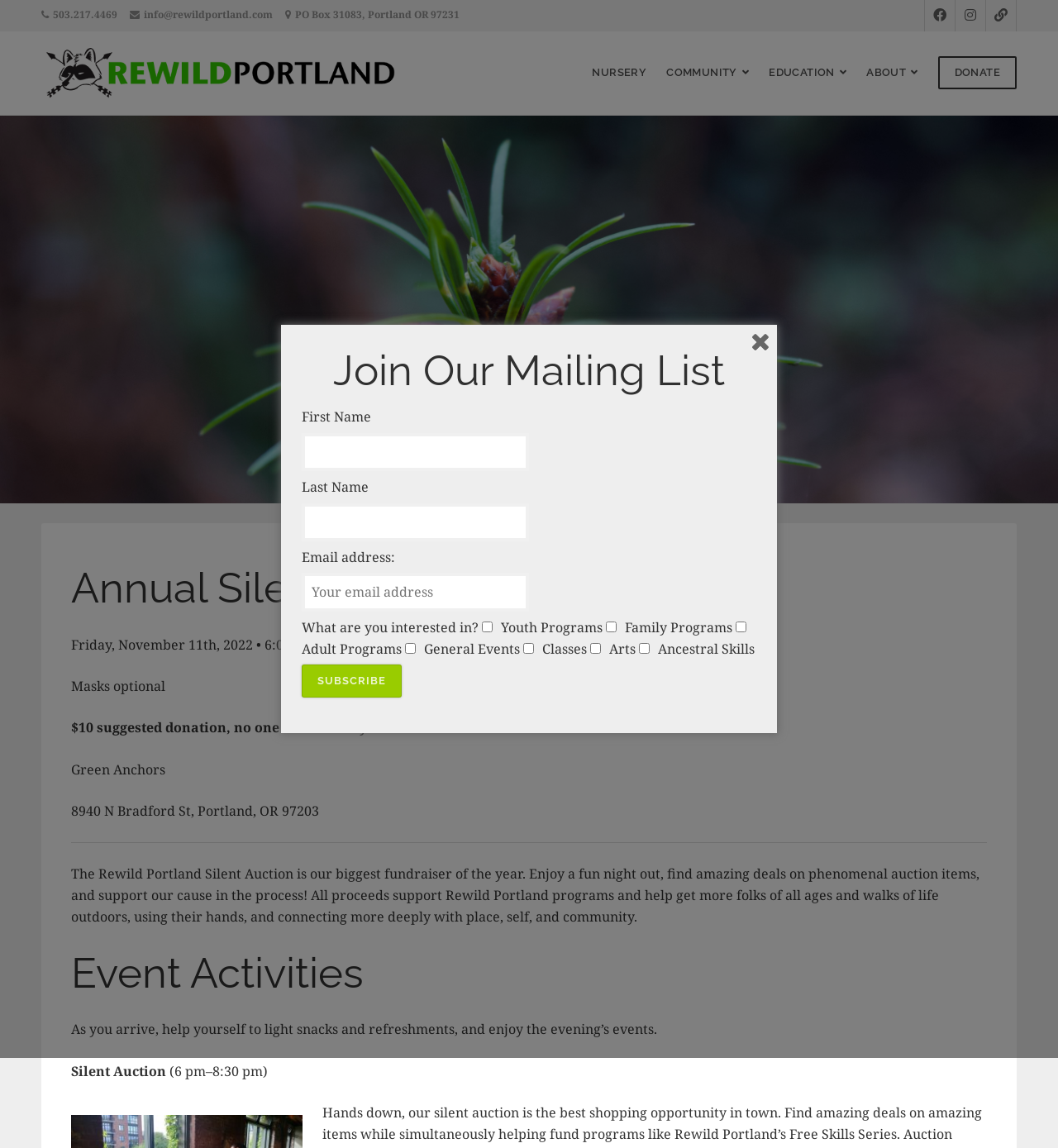Indicate the bounding box coordinates of the element that must be clicked to execute the instruction: "Learn more about the Annual Silent Auction". The coordinates should be given as four float numbers between 0 and 1, i.e., [left, top, right, bottom].

[0.067, 0.49, 0.933, 0.535]